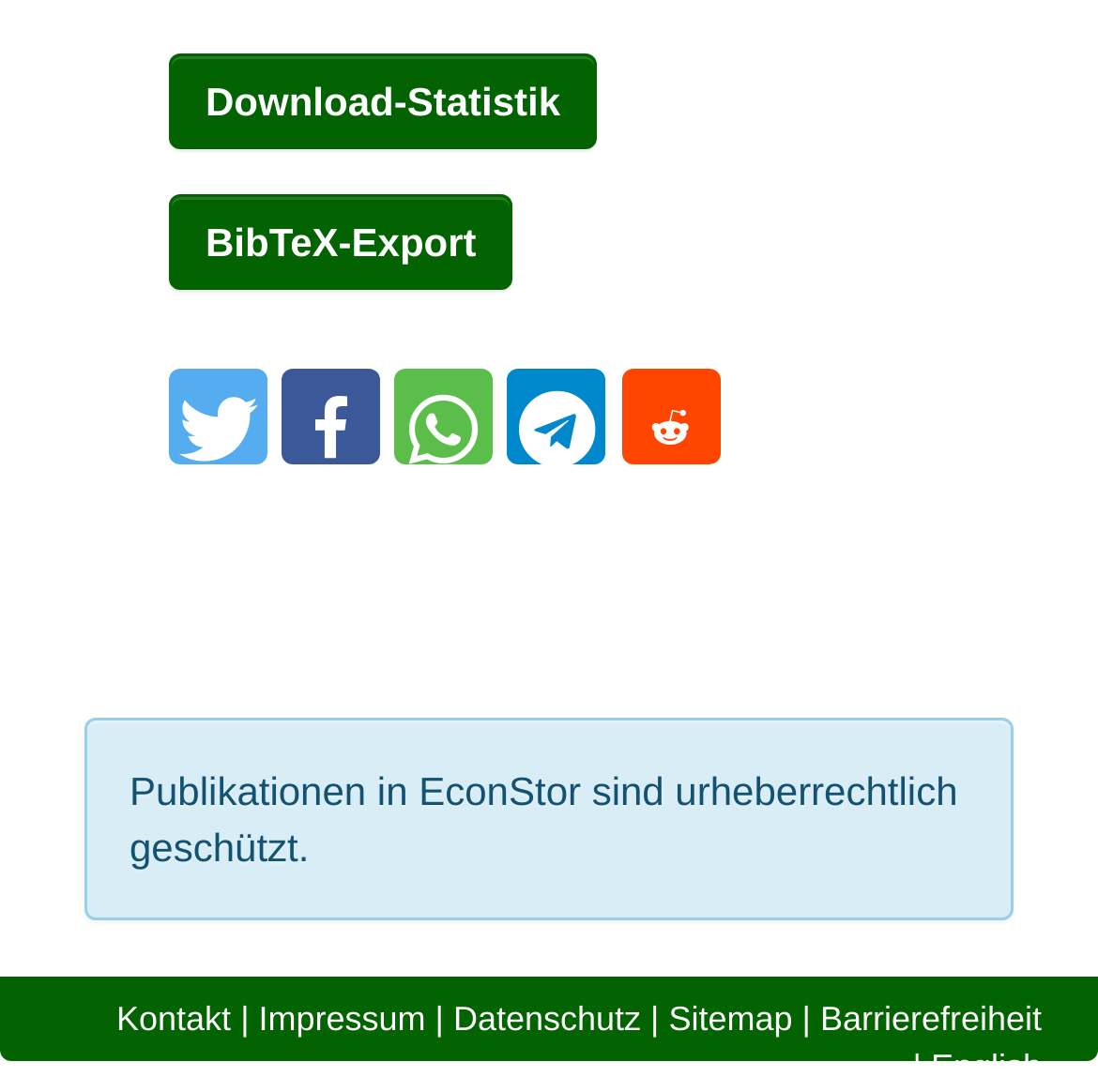Specify the bounding box coordinates of the area to click in order to execute this command: 'Download statistics'. The coordinates should consist of four float numbers ranging from 0 to 1, and should be formatted as [left, top, right, bottom].

[0.154, 0.048, 0.544, 0.136]